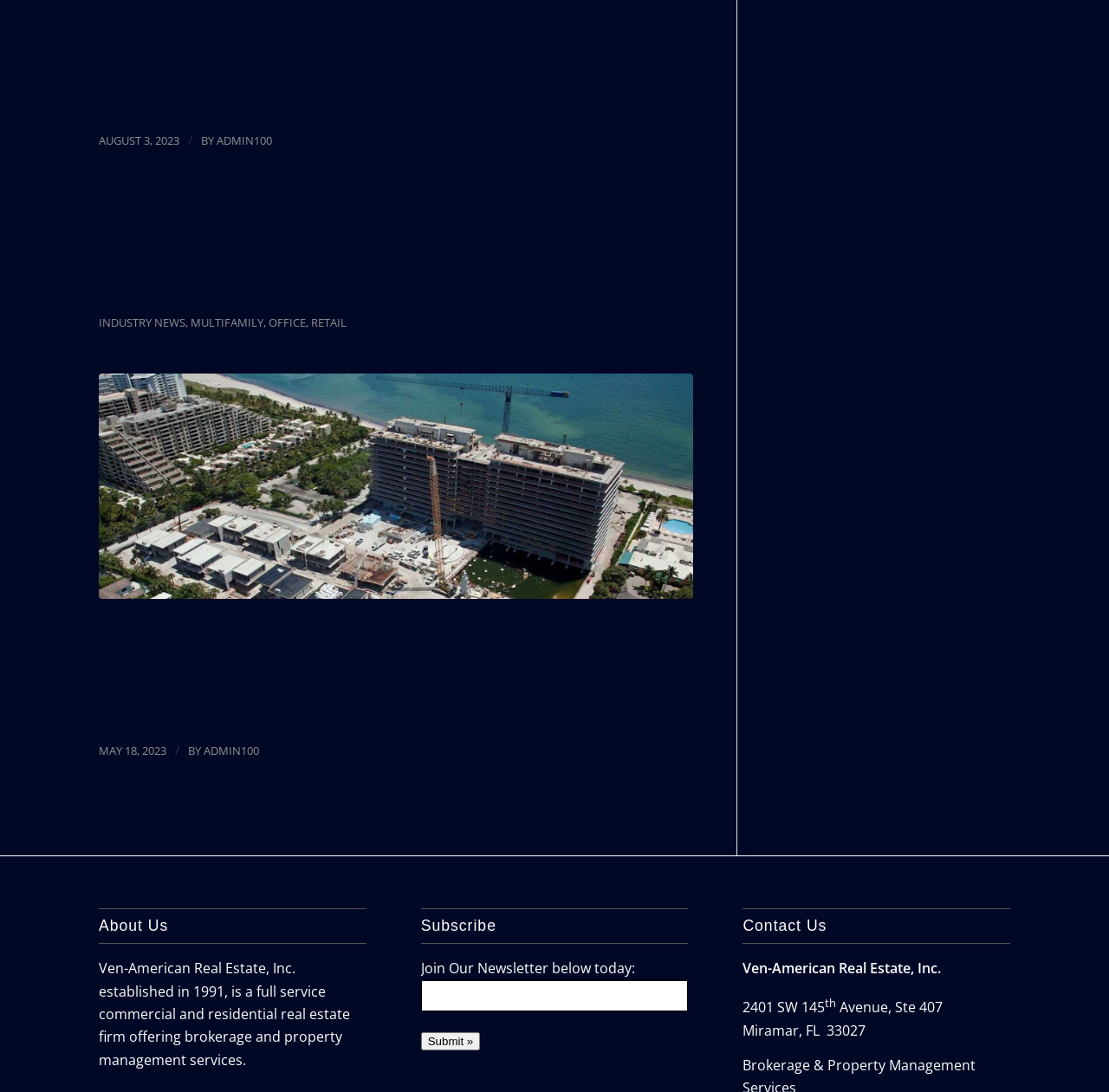Based on the element description: "Industry News", identify the UI element and provide its bounding box coordinates. Use four float numbers between 0 and 1, [left, top, right, bottom].

[0.089, 0.288, 0.167, 0.302]